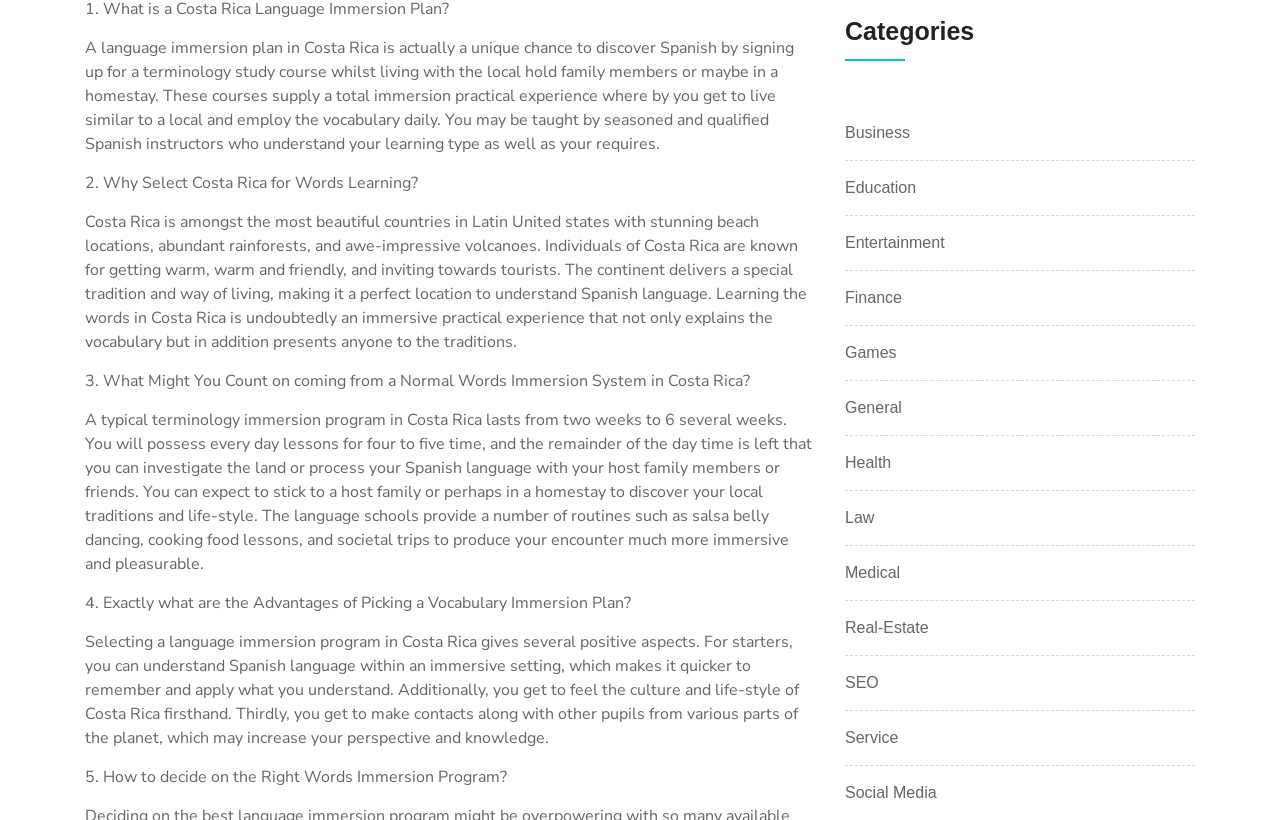What is the location of the 'Categories' section on the webpage?
Use the information from the screenshot to give a comprehensive response to the question.

Based on the bounding box coordinates, the 'Categories' section is located at [0.66, 0.02, 0.934, 0.074], which corresponds to the top-right corner of the webpage.